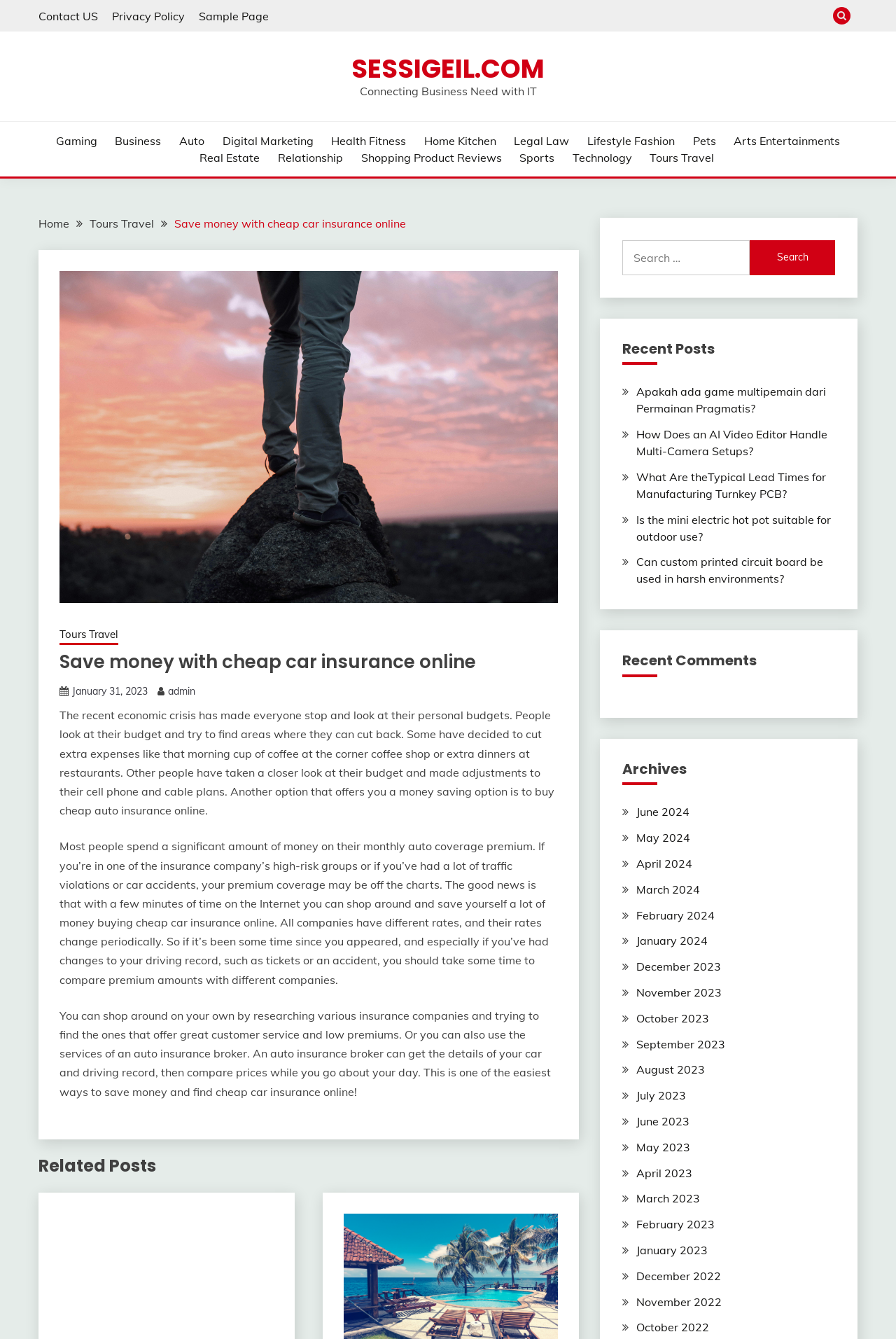Please determine the bounding box coordinates of the element's region to click for the following instruction: "Go to Home".

[0.043, 0.162, 0.077, 0.172]